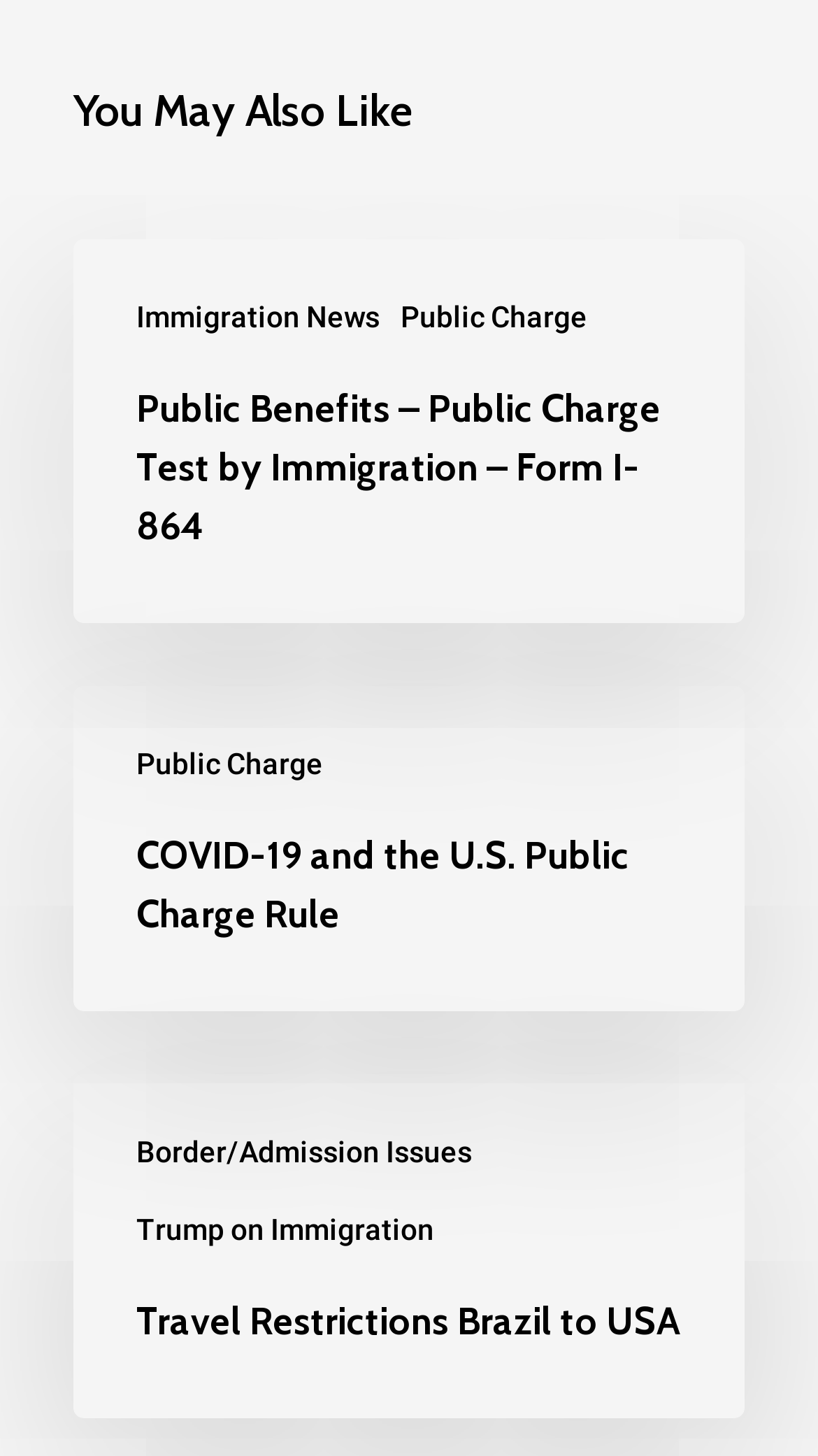Please determine the bounding box coordinates of the element's region to click for the following instruction: "Copy the link".

None